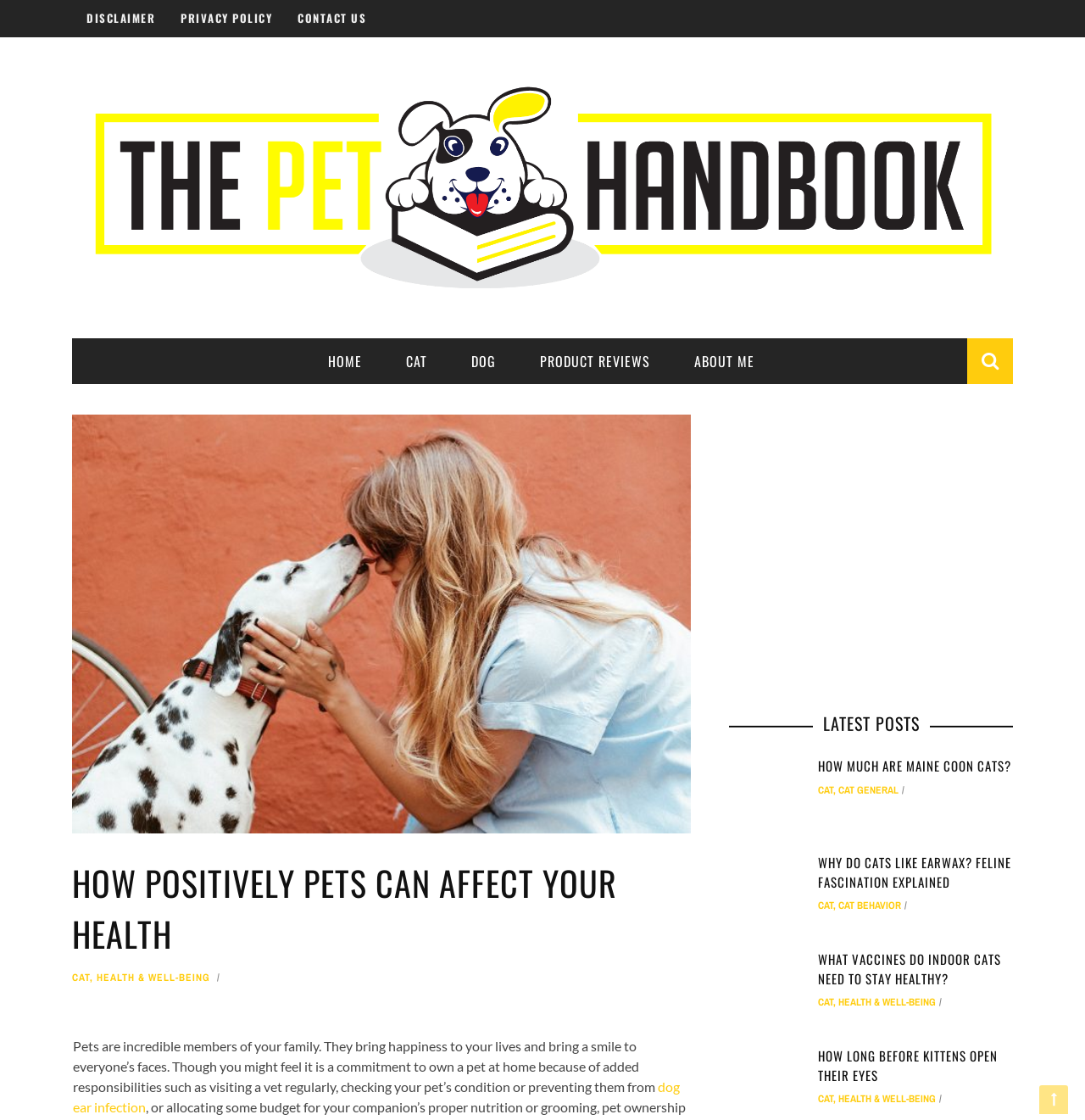Find the bounding box coordinates for the HTML element specified by: "Furniture, Trees & Beds".

[0.364, 0.537, 0.518, 0.555]